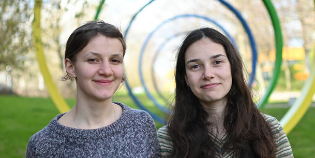Please provide a comprehensive answer to the question below using the information from the image: What is Alma researching?

The caption states that Alma is dedicated to investigating unique ways to create charge-neutral helicates for anion receptors, which is the specific topic of her research.